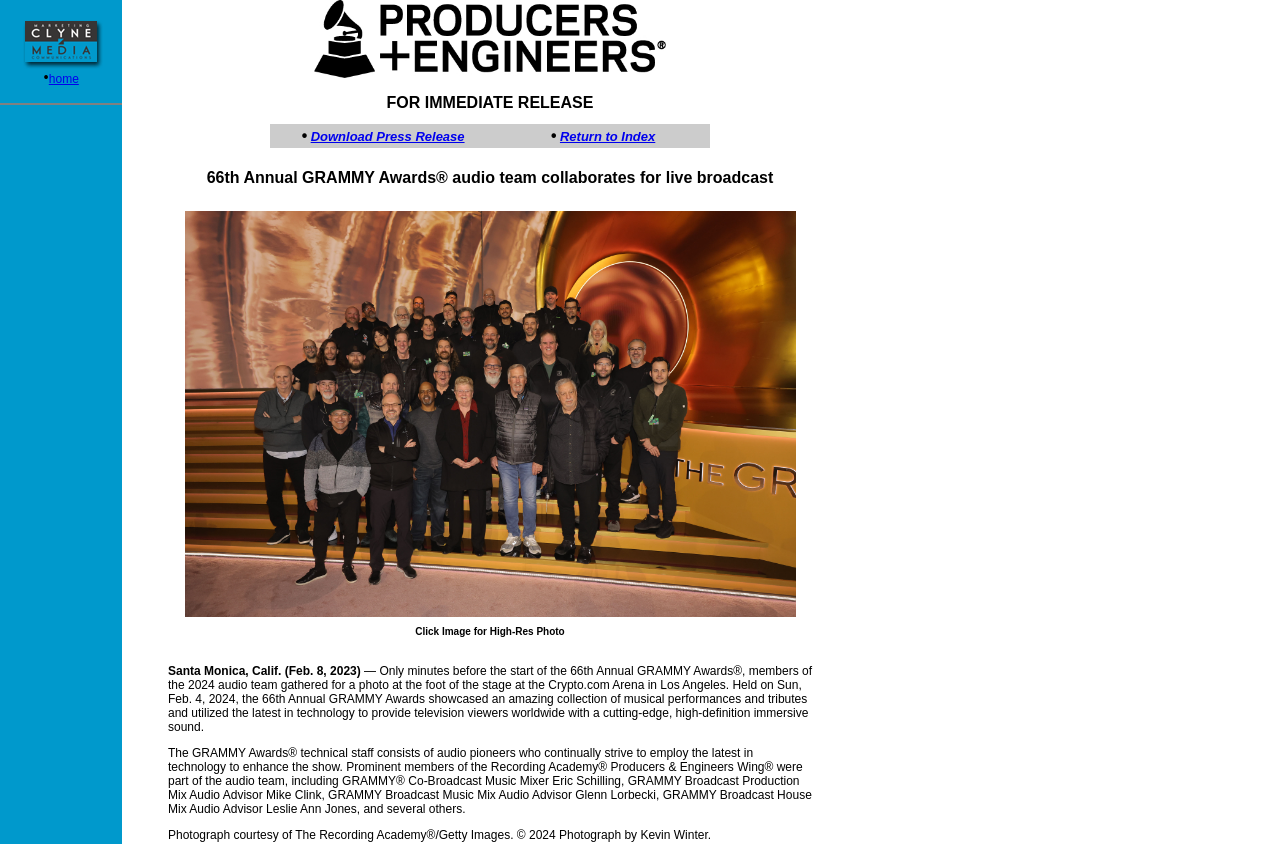Please reply with a single word or brief phrase to the question: 
What is the orientation of the separator element?

horizontal